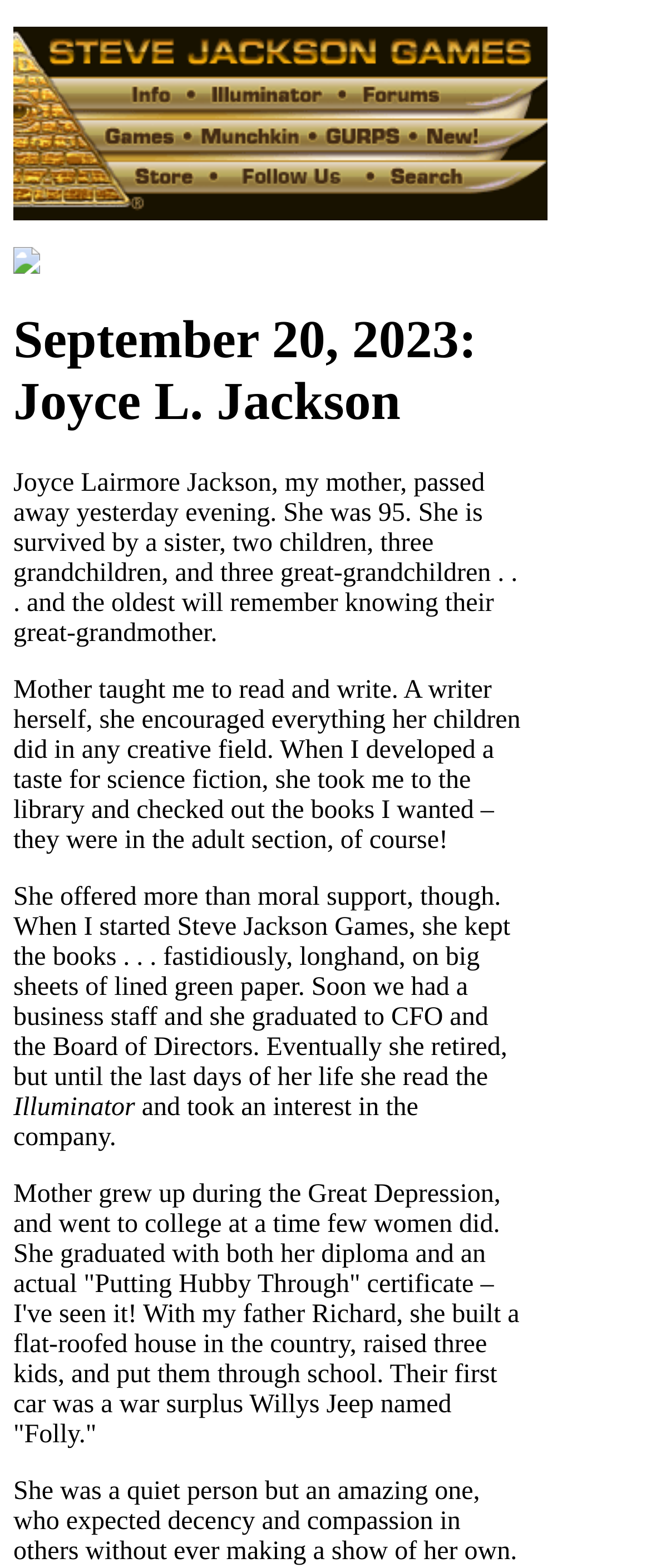How old was Joyce L. Jackson when she passed away?
Please provide a comprehensive answer to the question based on the webpage screenshot.

The article states 'She was 95.' when mentioning Joyce L. Jackson's passing.